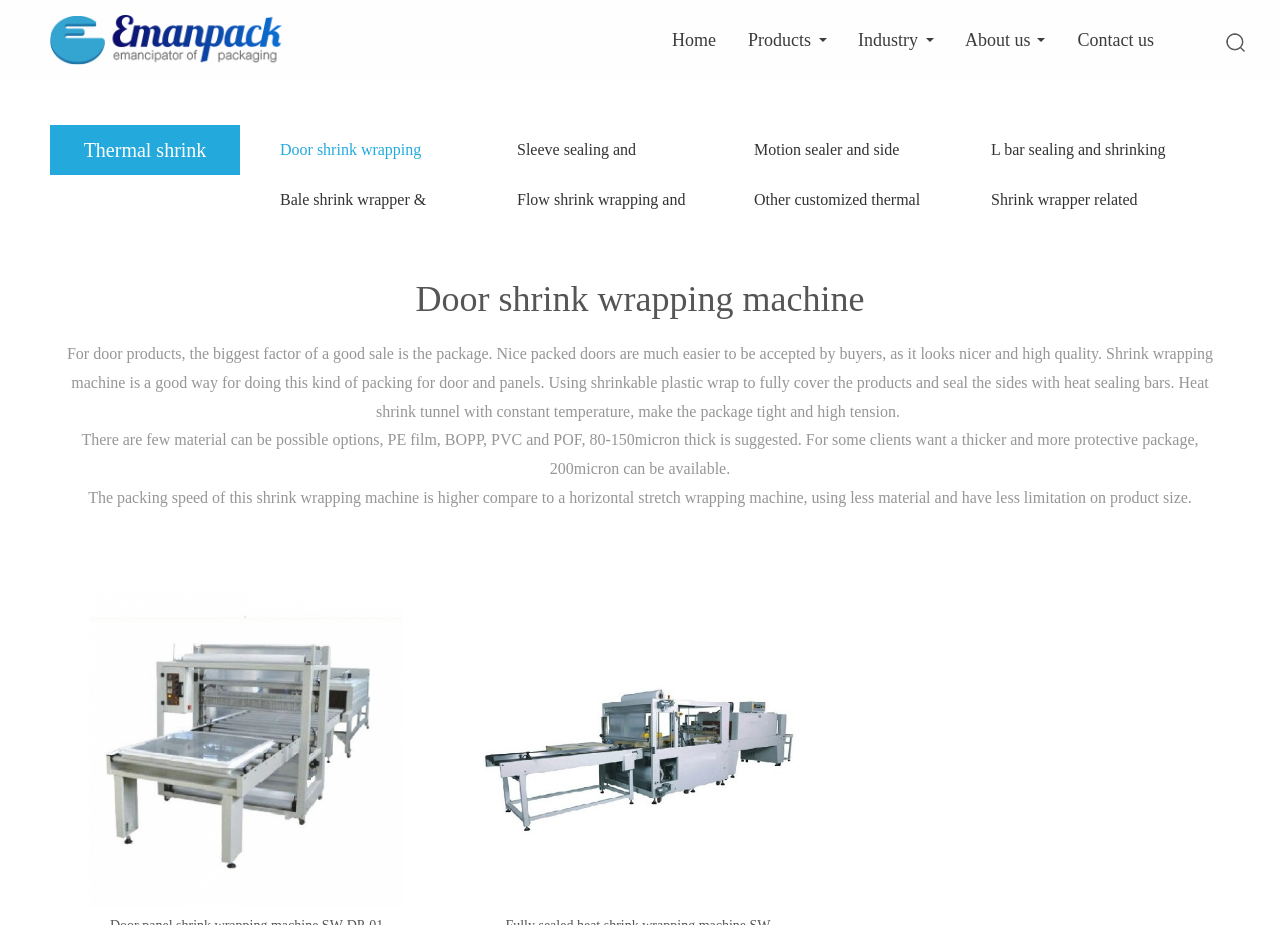Please specify the bounding box coordinates of the region to click in order to perform the following instruction: "Click the link to Partners".

None